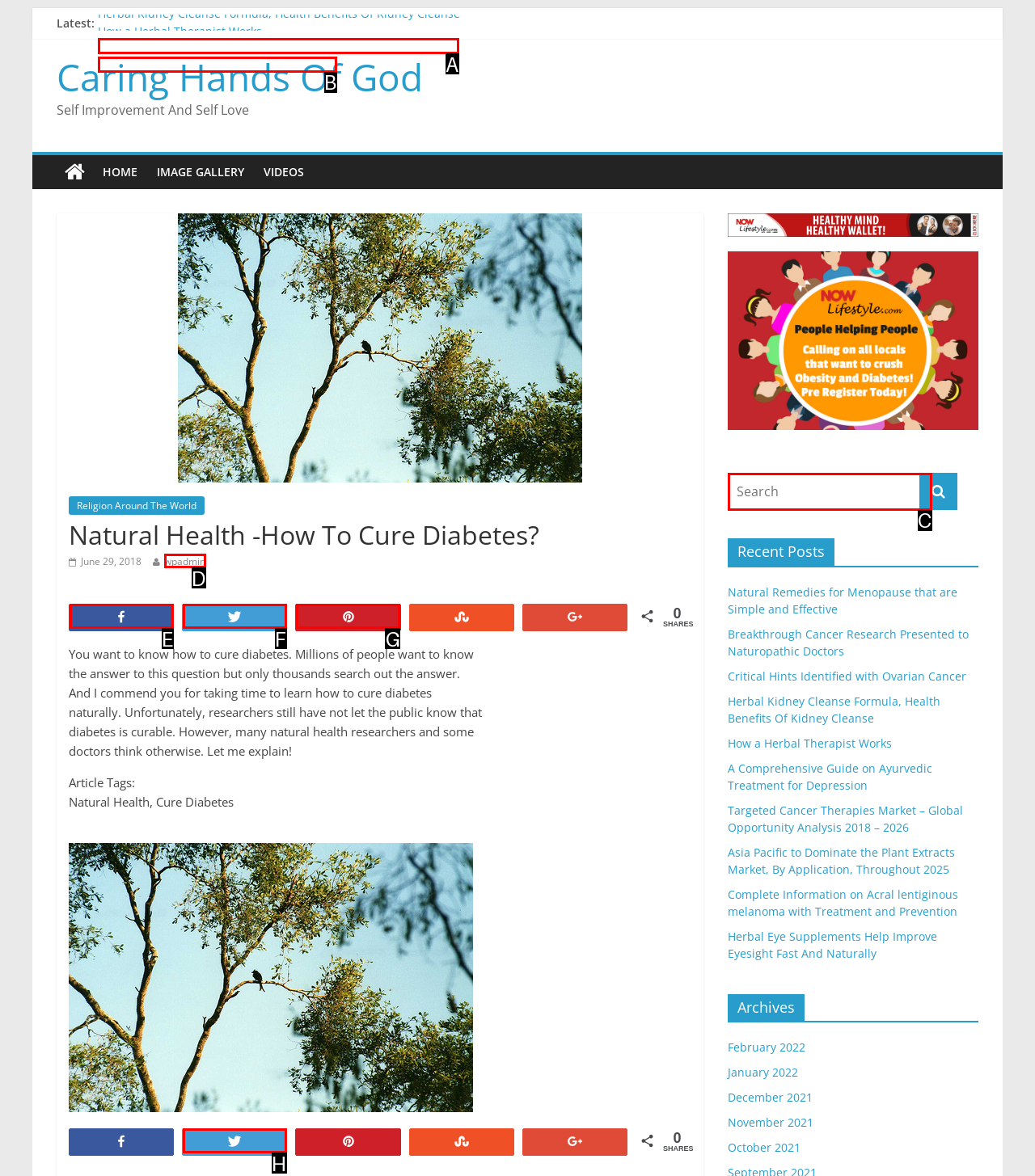Select the HTML element that corresponds to the description: Tweet. Reply with the letter of the correct option.

H